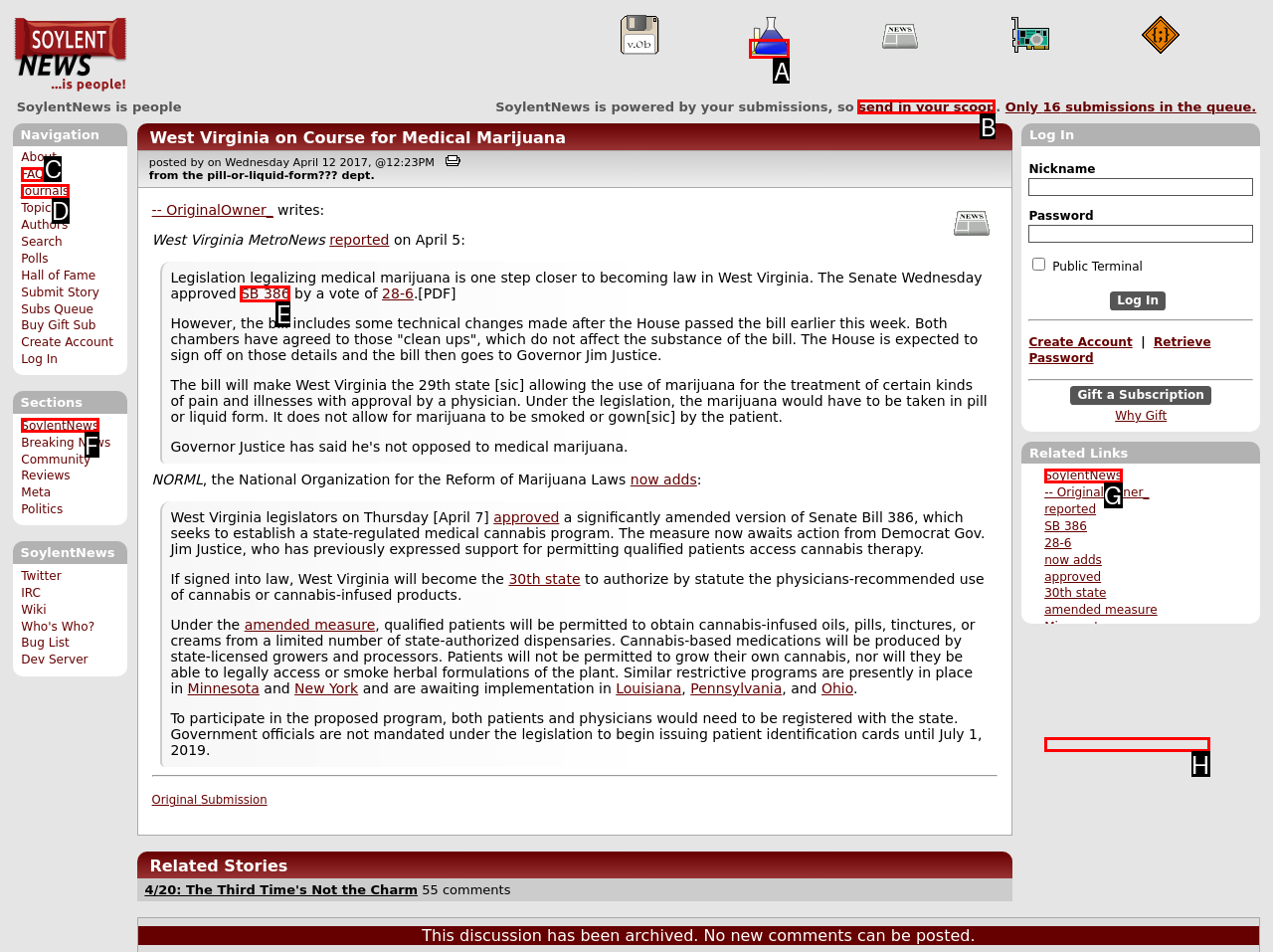Choose the HTML element to click for this instruction: Search for a topic Answer with the letter of the correct choice from the given options.

B